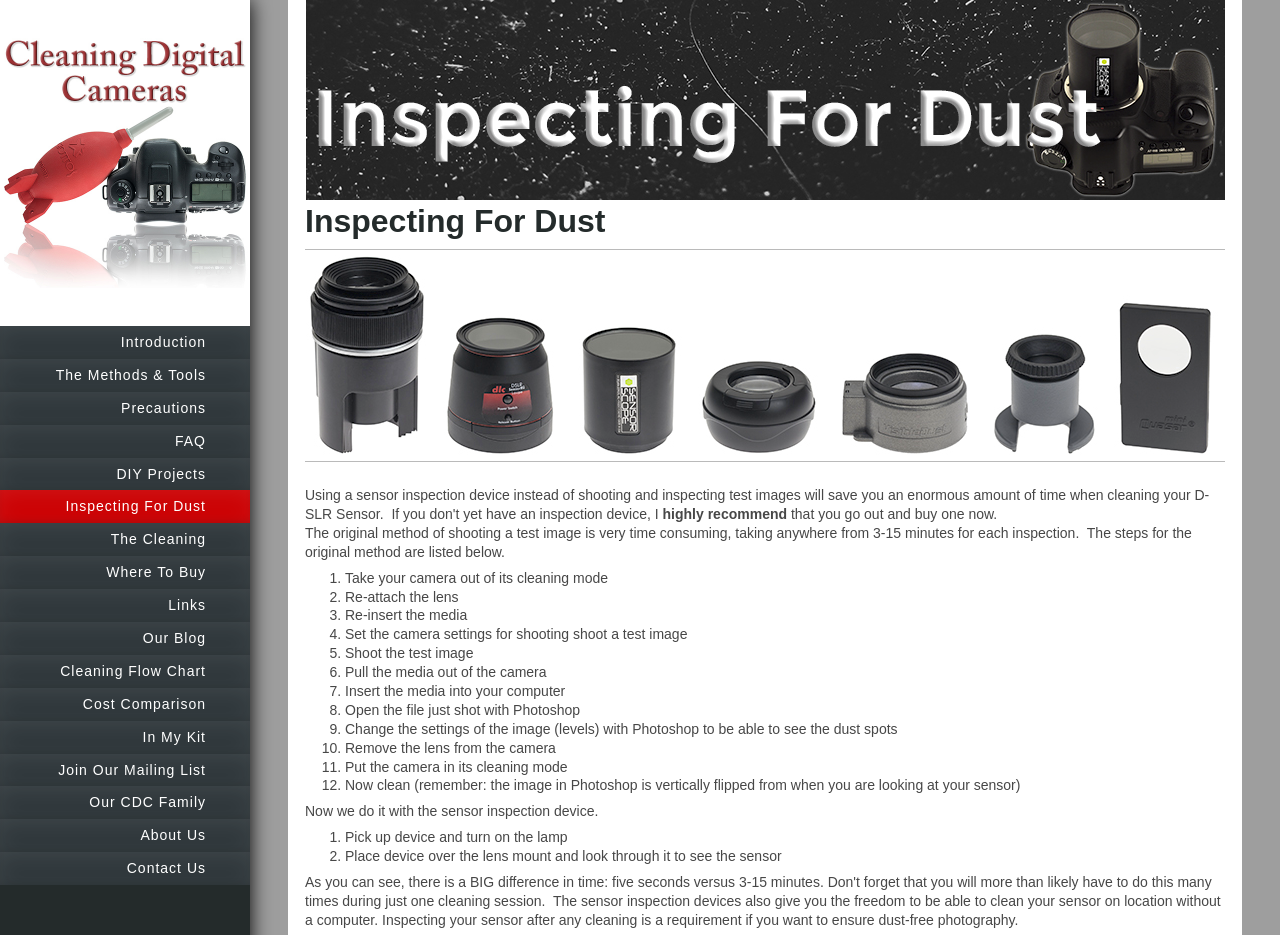What is the main topic of this webpage? Based on the screenshot, please respond with a single word or phrase.

Cleaning Digital Cameras